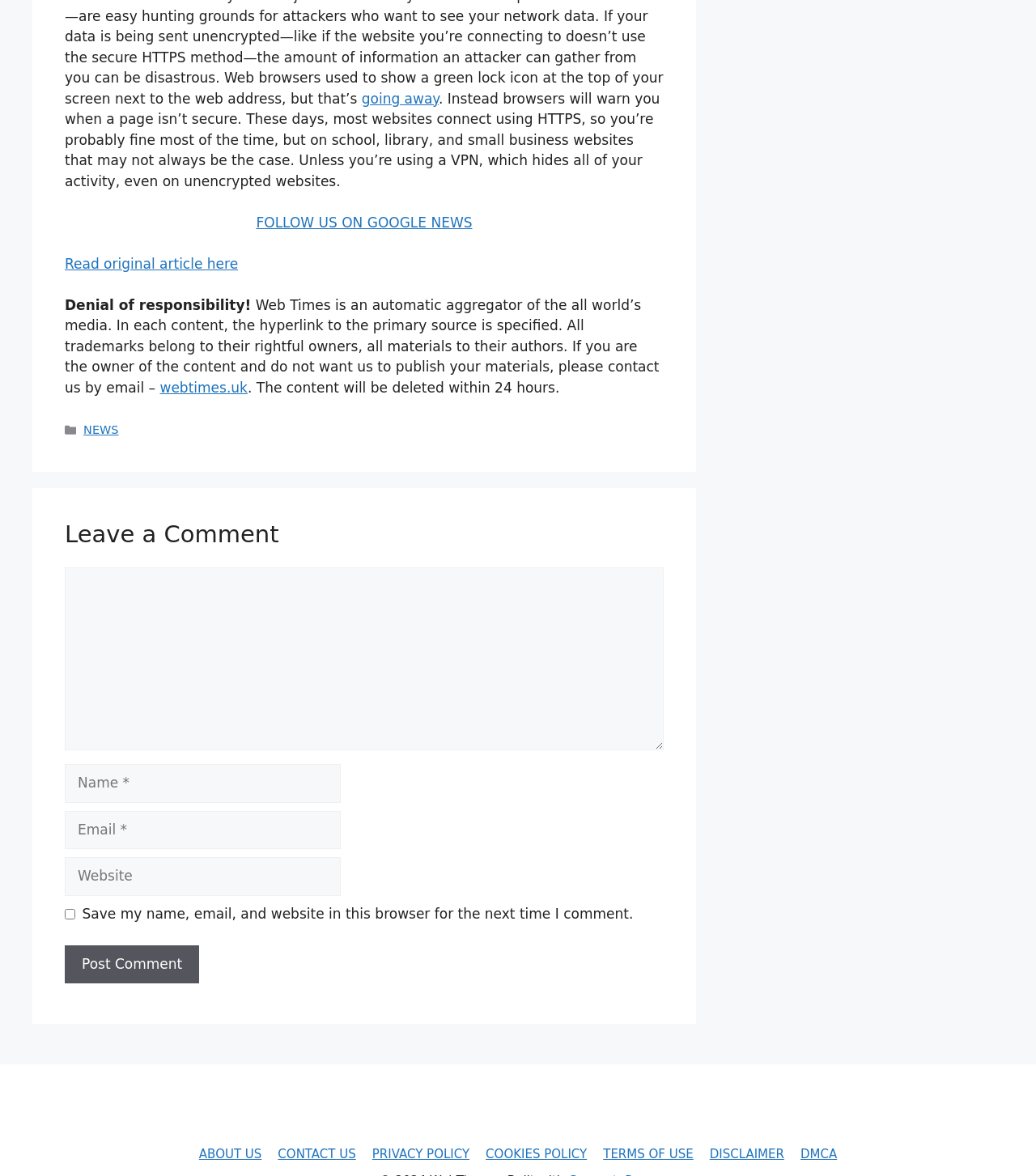Based on the description "parent_node: Comment name="author" placeholder="Name *"", find the bounding box of the specified UI element.

[0.062, 0.65, 0.329, 0.683]